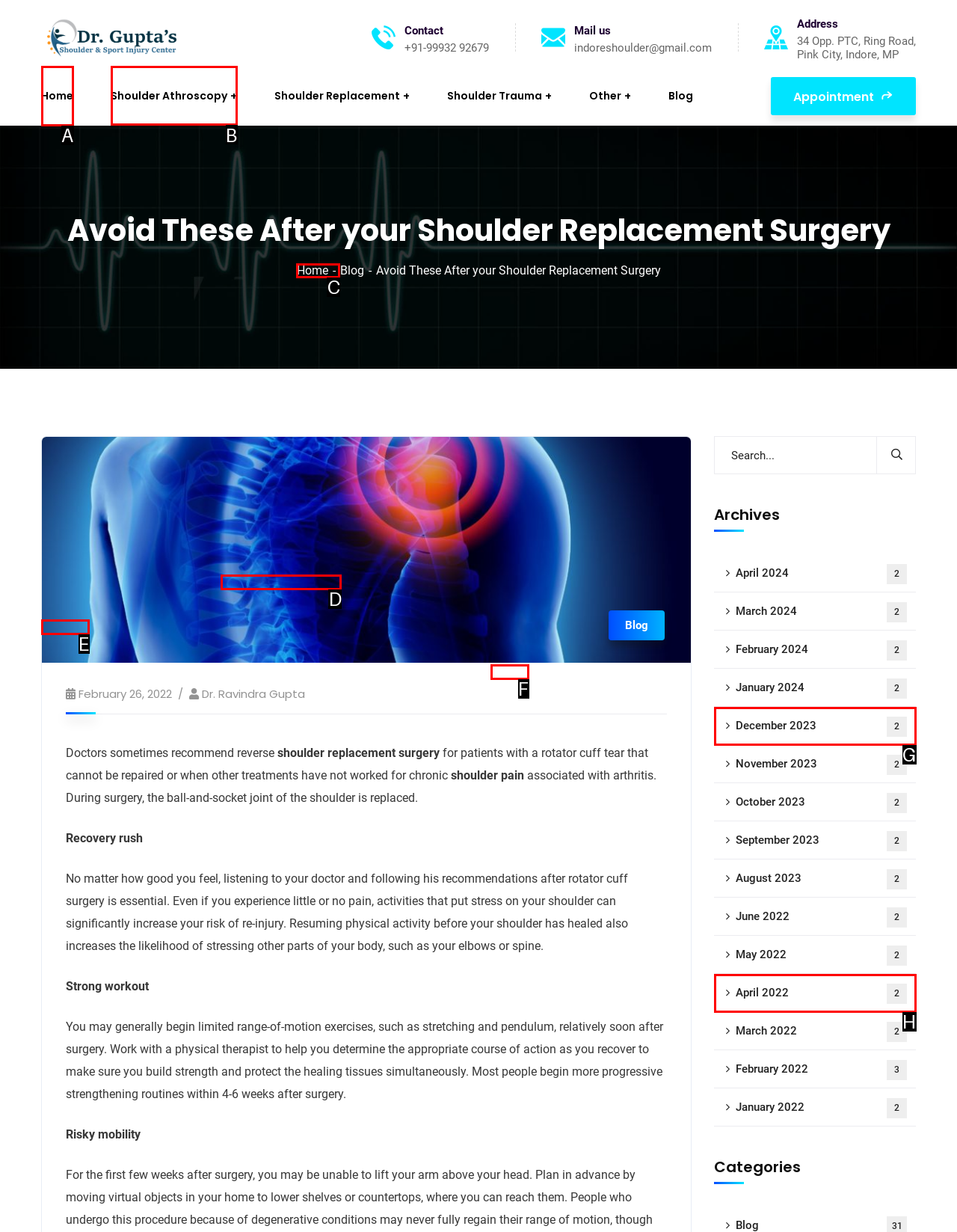Identify the HTML element I need to click to complete this task: View the 'Shoulder Athroscopy' page Provide the option's letter from the available choices.

B